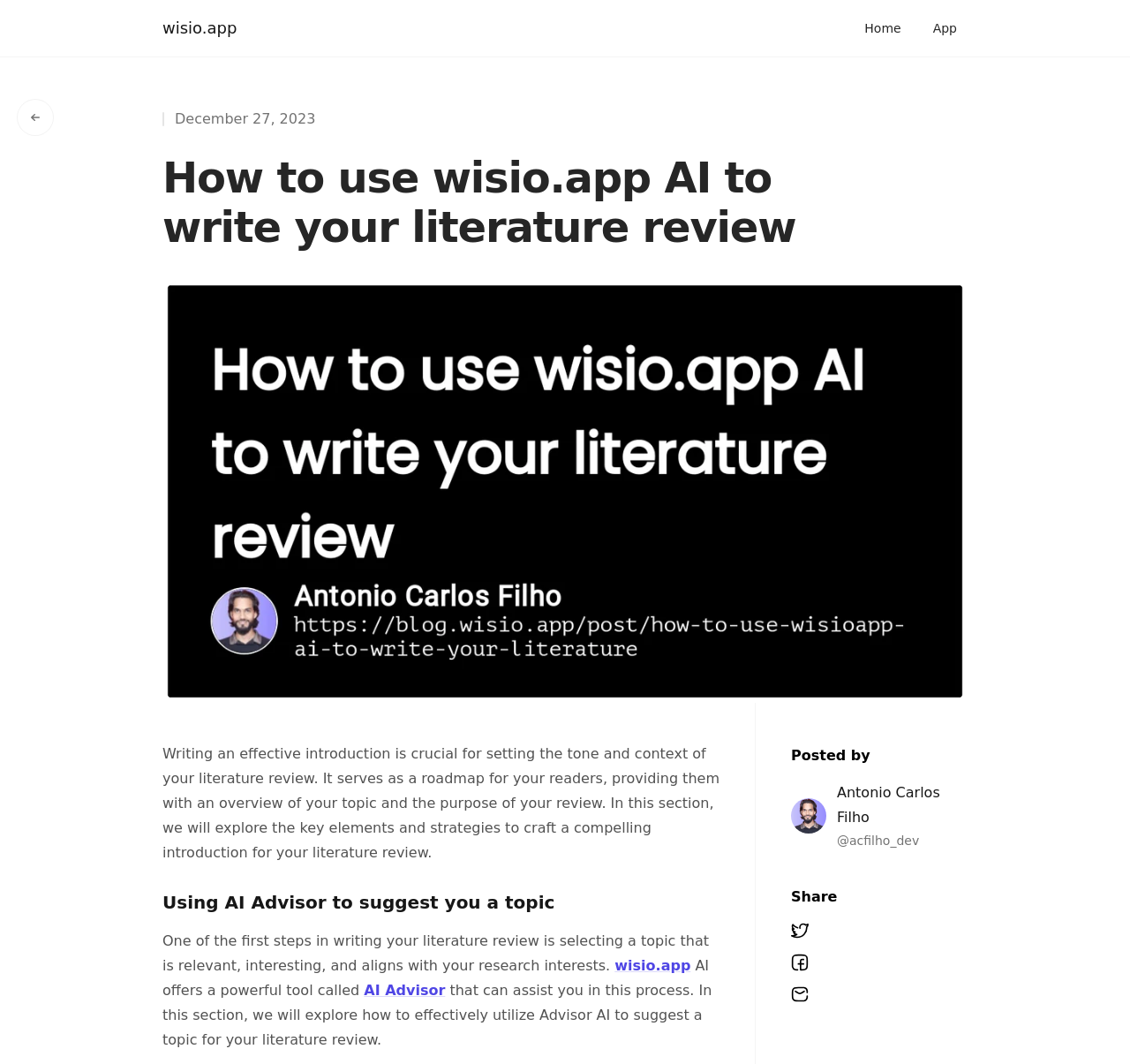Could you indicate the bounding box coordinates of the region to click in order to complete this instruction: "Go back to articles".

[0.016, 0.094, 0.047, 0.127]